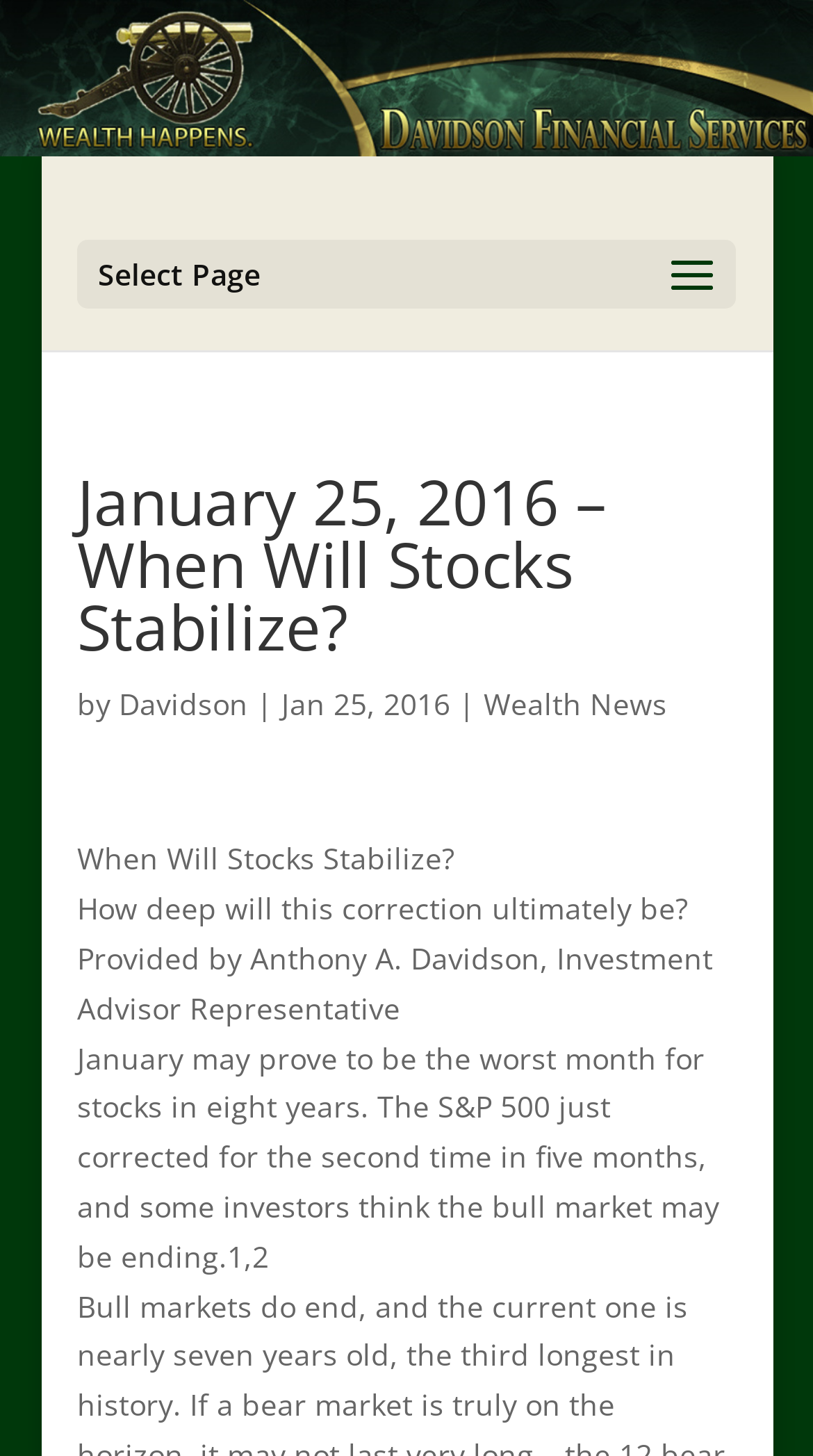For the following element description, predict the bounding box coordinates in the format (top-left x, top-left y, bottom-right x, bottom-right y). All values should be floating point numbers between 0 and 1. Description: Wealth News

[0.595, 0.469, 0.821, 0.496]